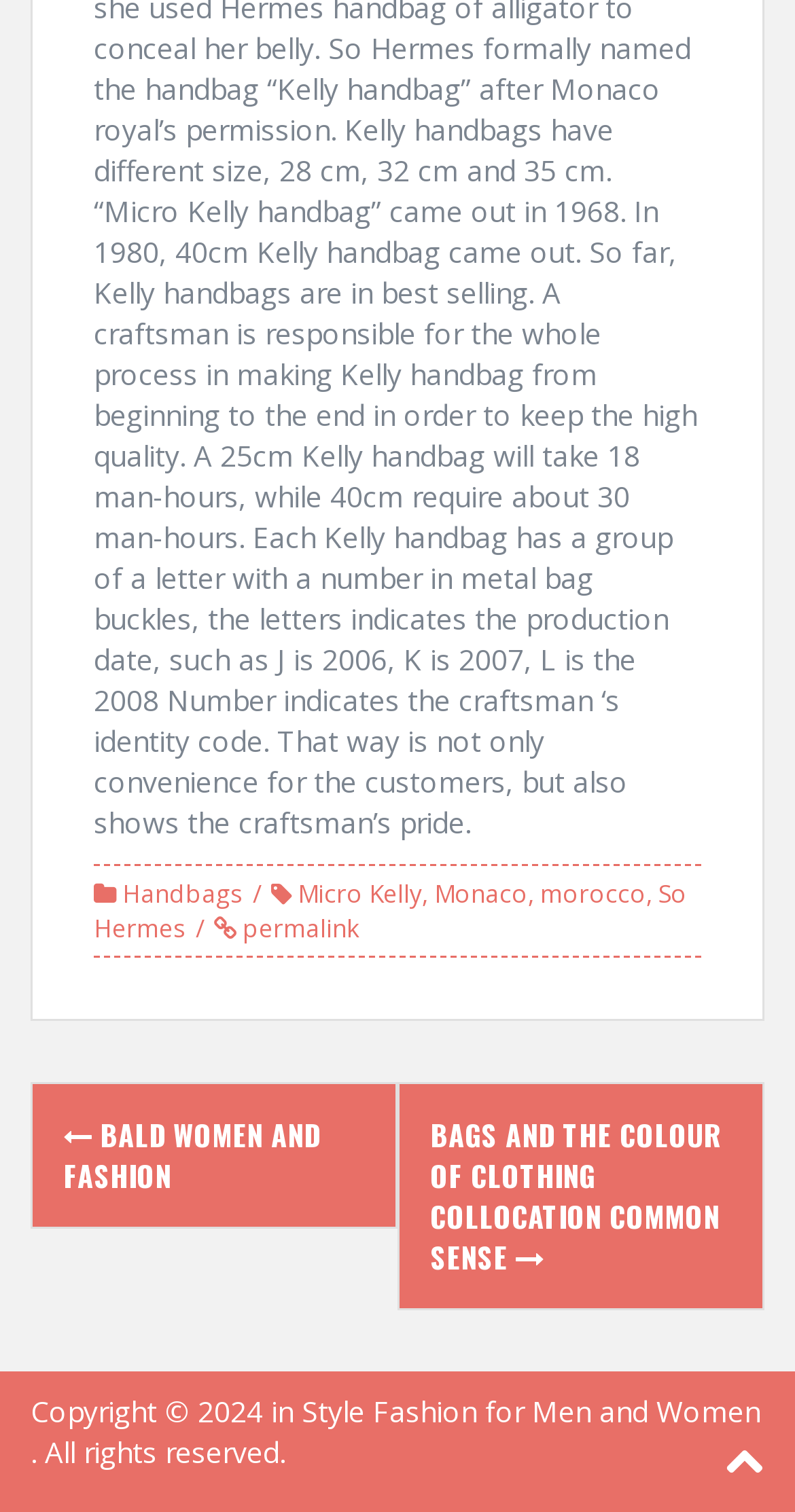Please identify the bounding box coordinates of the element's region that needs to be clicked to fulfill the following instruction: "Go to BALD WOMEN AND FASHION". The bounding box coordinates should consist of four float numbers between 0 and 1, i.e., [left, top, right, bottom].

[0.079, 0.736, 0.403, 0.791]